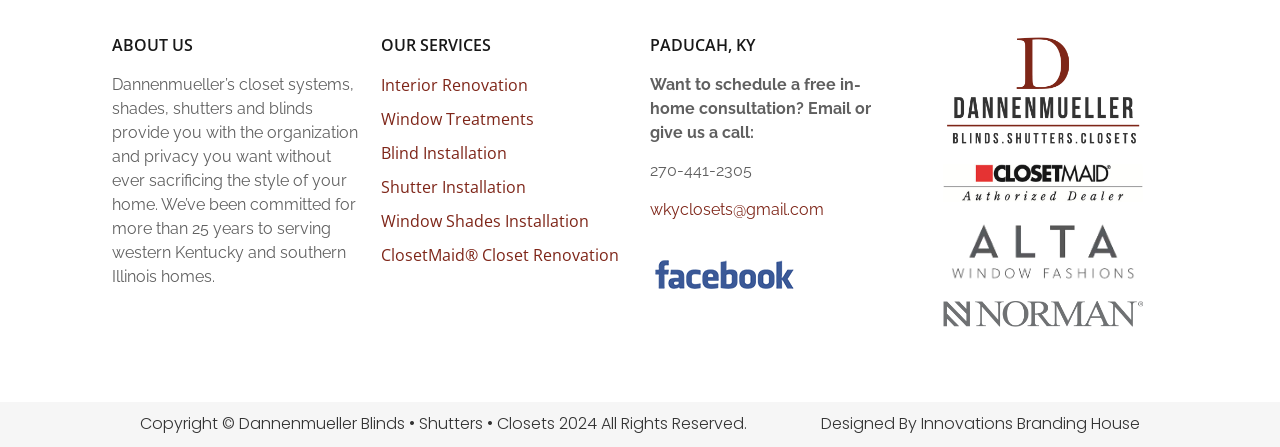Can you specify the bounding box coordinates of the area that needs to be clicked to fulfill the following instruction: "Learn about interior renovation services"?

[0.298, 0.163, 0.492, 0.217]